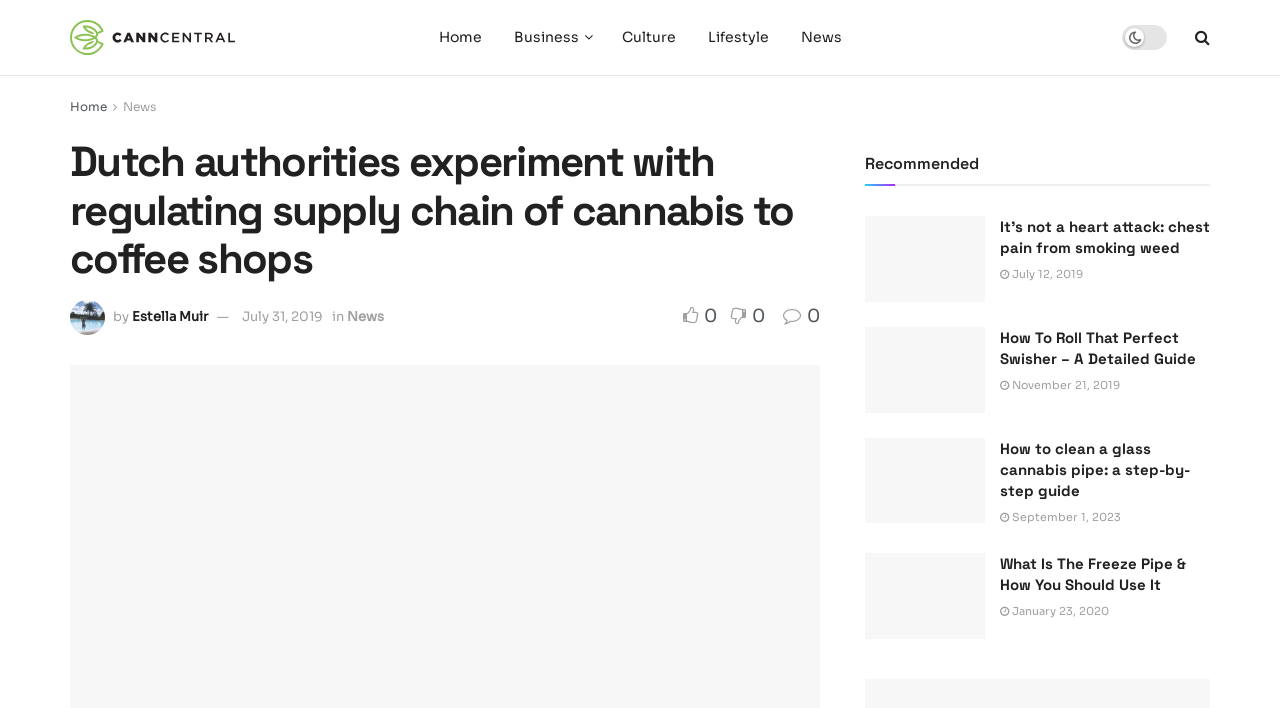Observe the image and answer the following question in detail: What is the topic of the main article?

The main article is the largest text block on the webpage, and its title is 'Dutch authorities experiment with regulating supply chain of cannabis to coffee shops', which indicates the topic of the article.